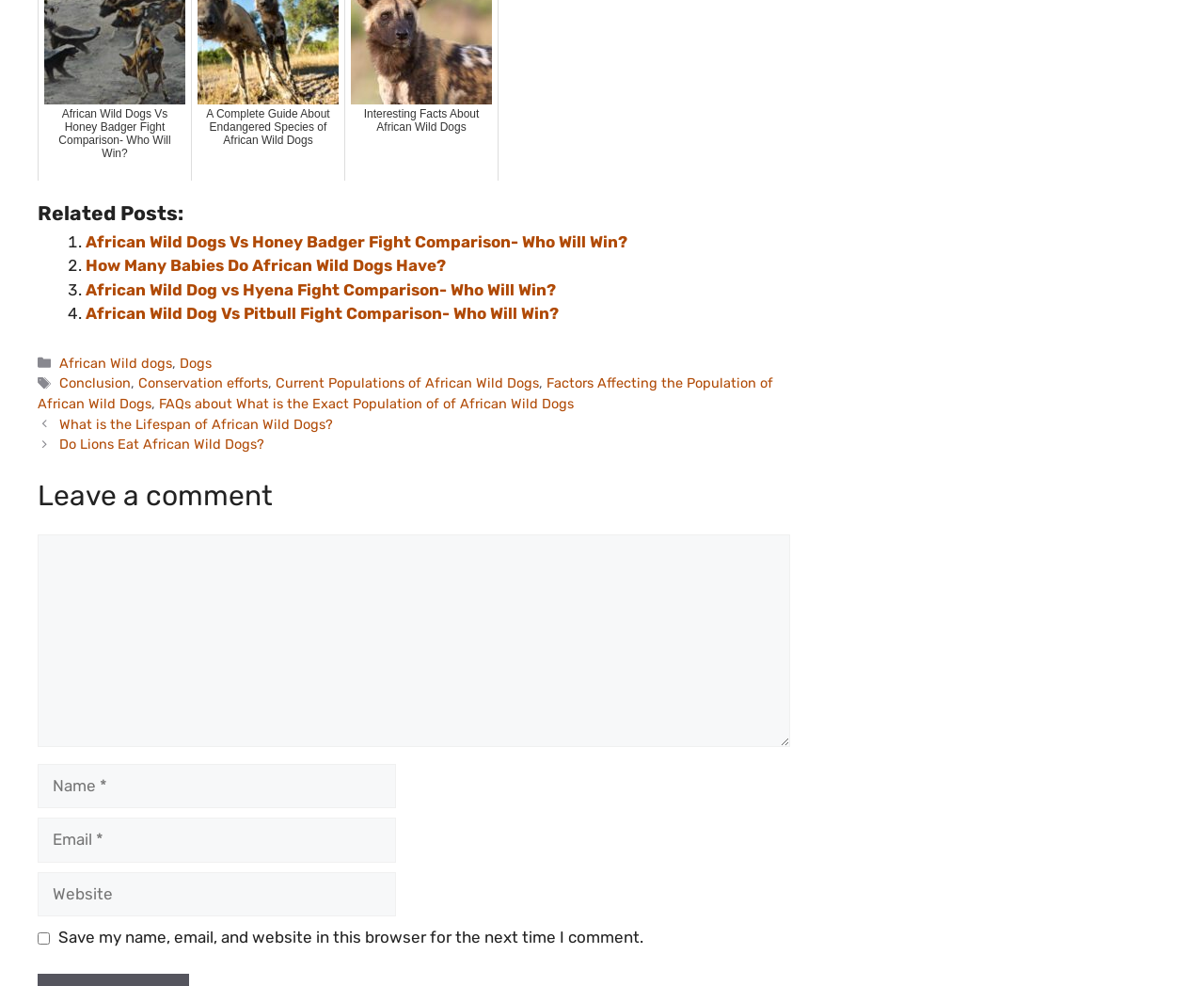What is the label of the first textbox in the comment section? Please answer the question using a single word or phrase based on the image.

Comment